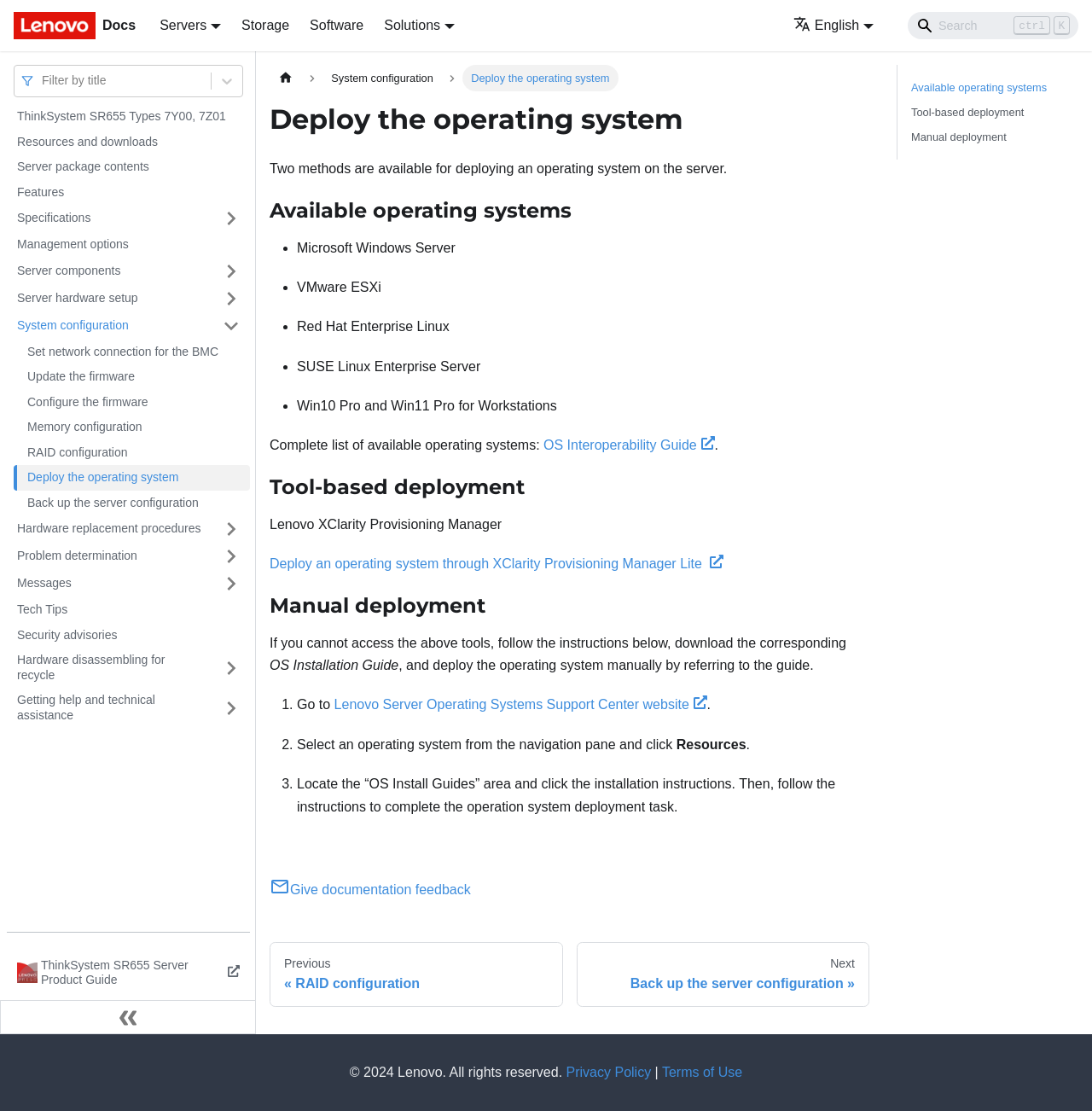Use a single word or phrase to answer the question:
What is the logo on the top left corner?

Lenovo Logo